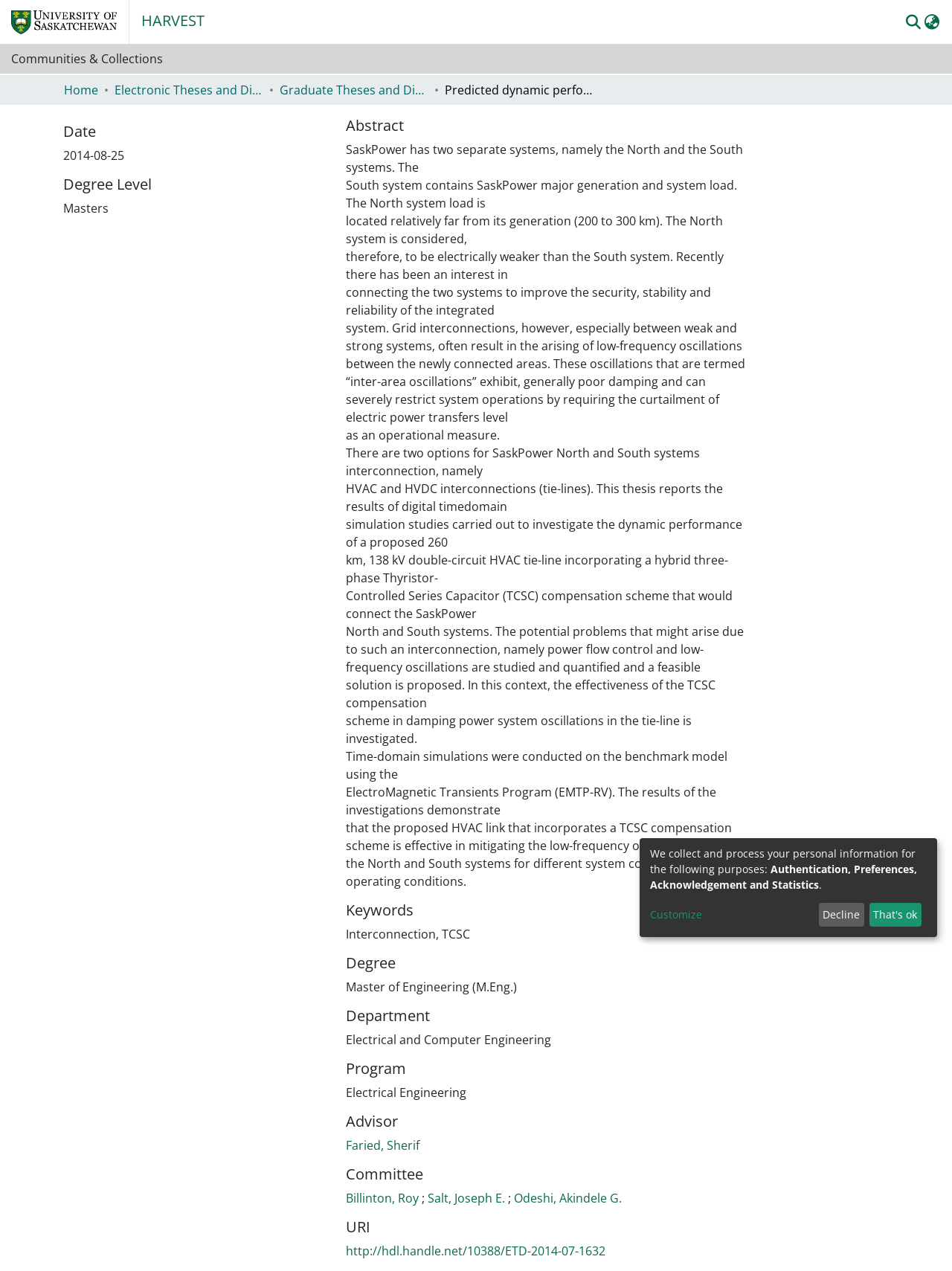What is the name of the advisor of the thesis?
Based on the visual details in the image, please answer the question thoroughly.

The advisor of the thesis is Faried, Sherif, which is mentioned in the 'Advisor' section of the webpage, along with other details such as the department, program, and committee.